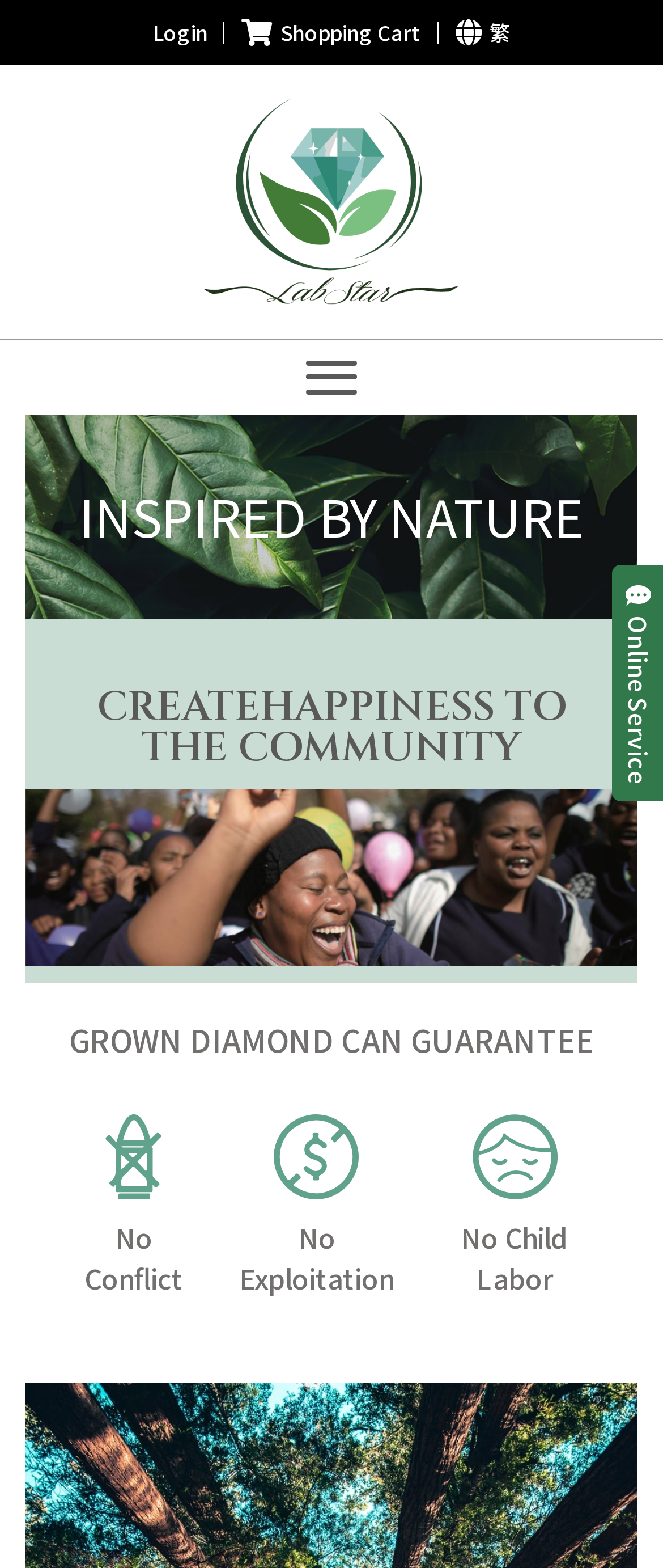How many language options are available?
Based on the screenshot, provide your answer in one word or phrase.

One